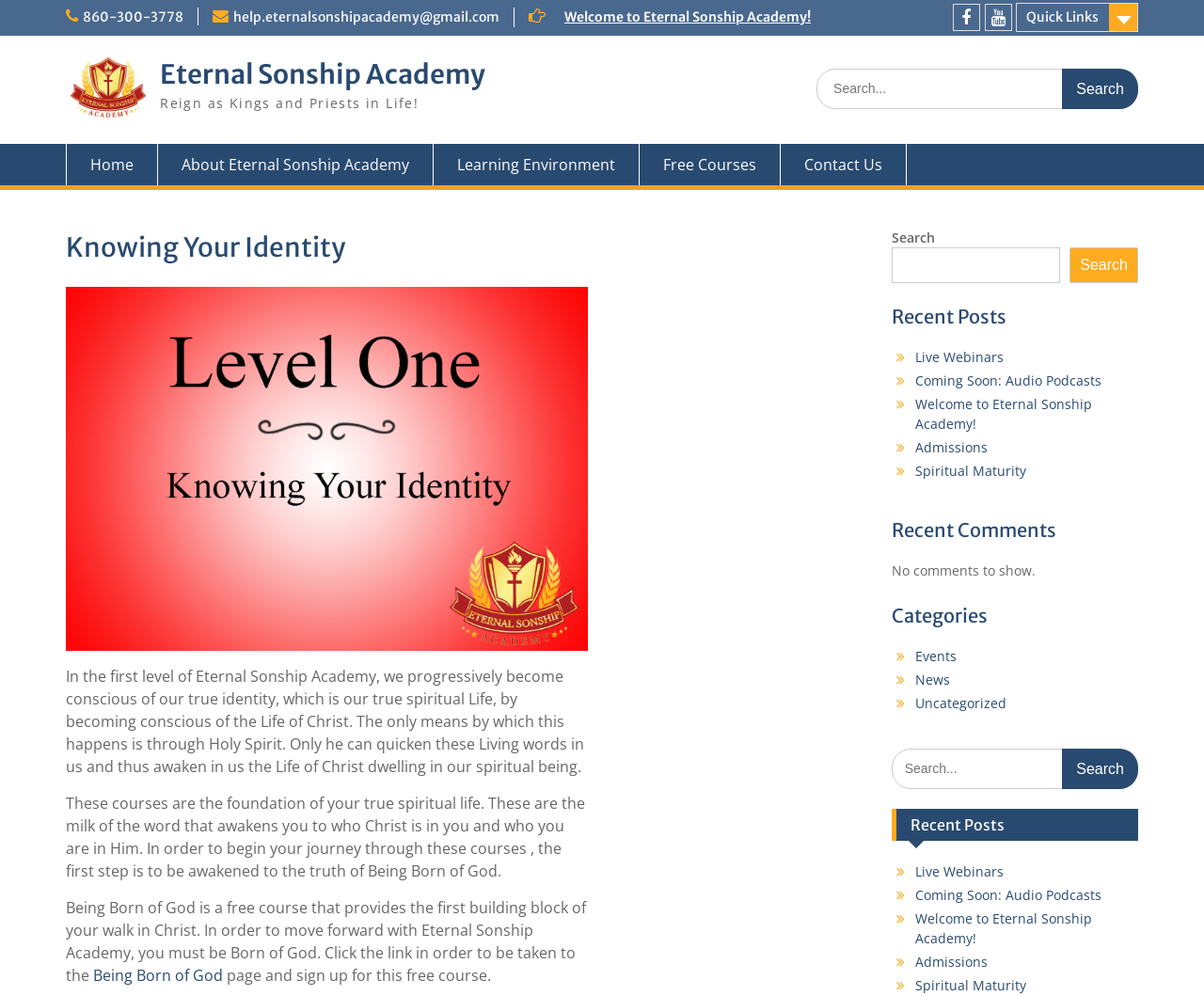Please determine the bounding box coordinates for the UI element described here. Use the format (top-left x, top-left y, bottom-right x, bottom-right y) with values bounded between 0 and 1: parent_node: Search name="s"

[0.74, 0.248, 0.881, 0.284]